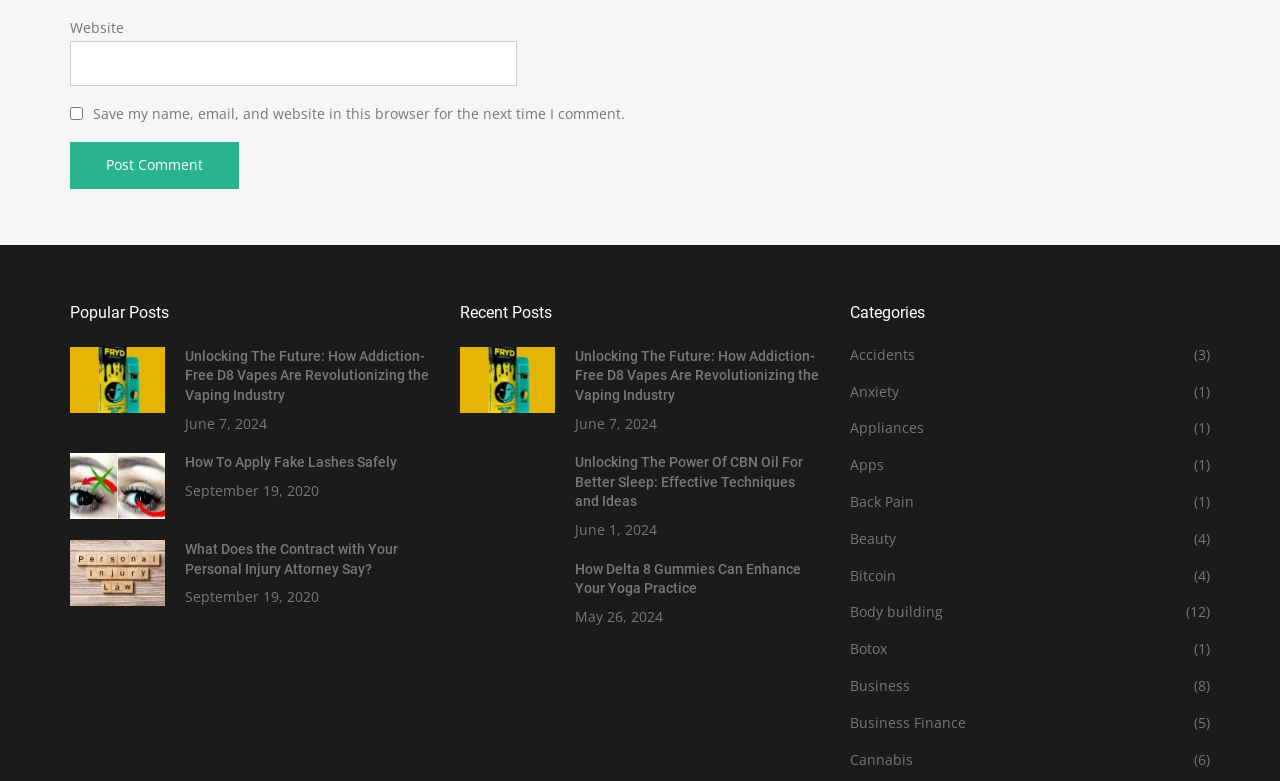Based on the element description name="submit" value="Post Comment", identify the bounding box of the UI element in the given webpage screenshot. The coordinates should be in the format (top-left x, top-left y, bottom-right x, bottom-right y) and must be between 0 and 1.

[0.055, 0.182, 0.187, 0.242]